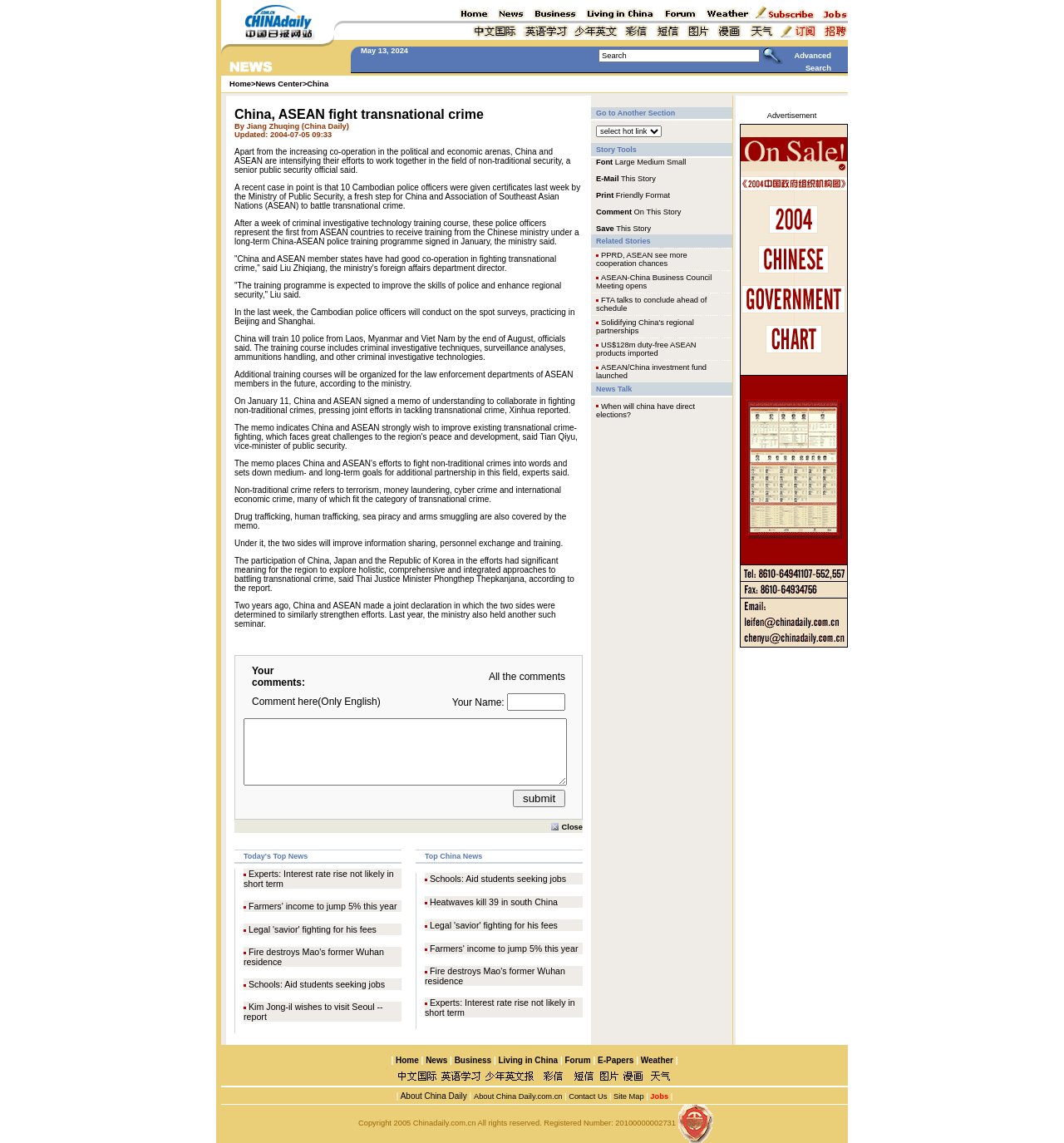Please give a succinct answer to the question in one word or phrase:
What is the name of the senior public security official quoted in the article?

Liu Zhiqiang